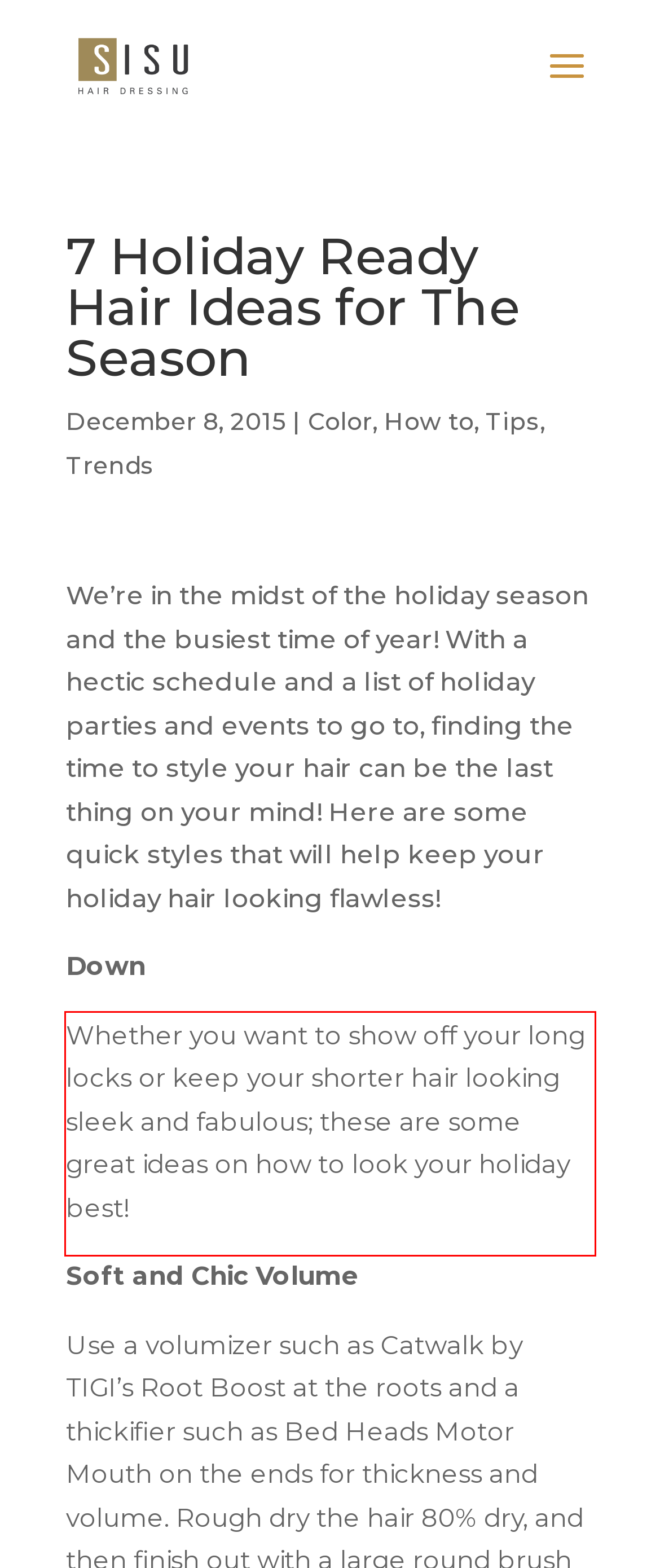From the given screenshot of a webpage, identify the red bounding box and extract the text content within it.

Whether you want to show off your long locks or keep your shorter hair looking sleek and fabulous; these are some great ideas on how to look your holiday best!